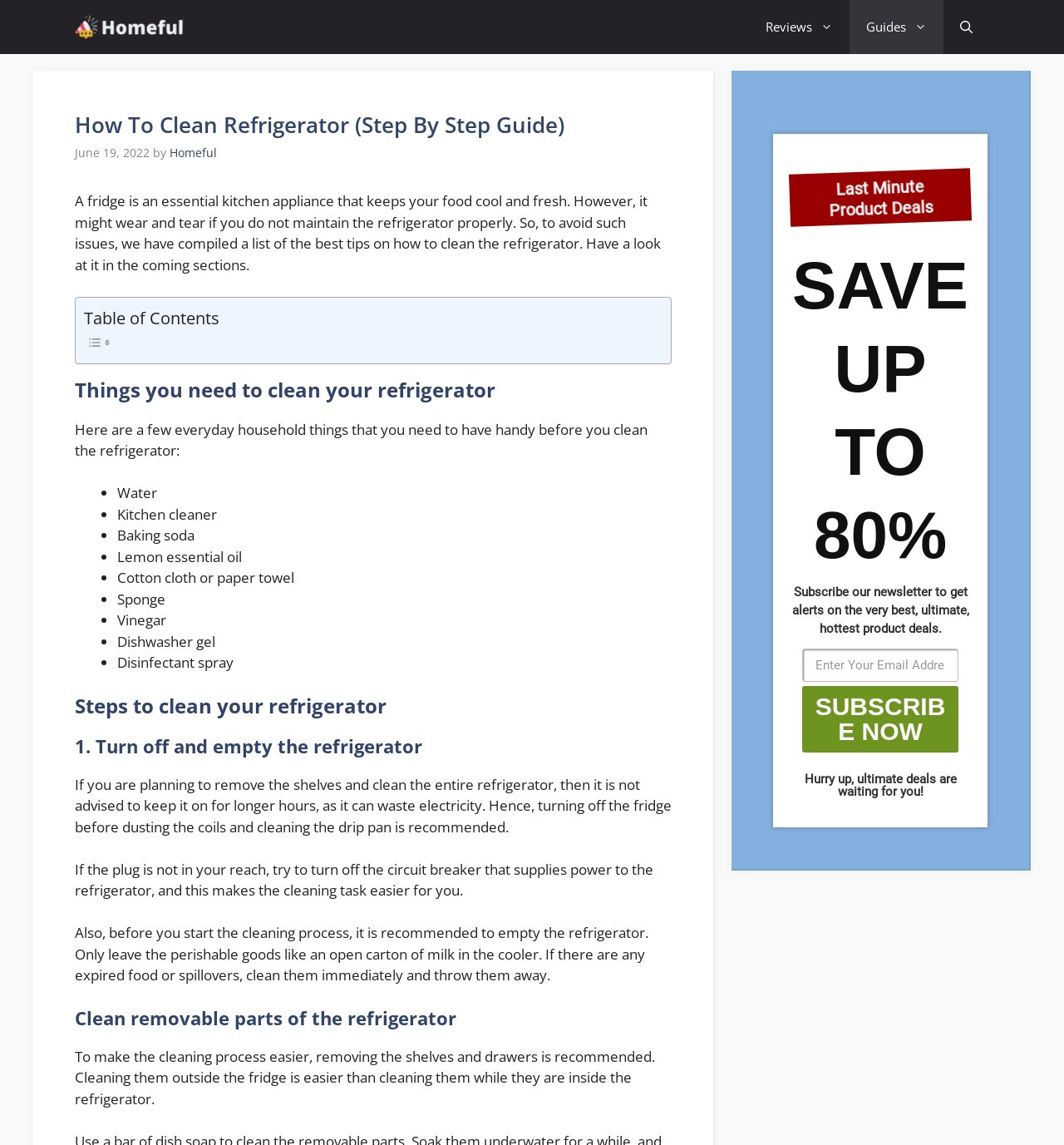Create a detailed description of the webpage's content and layout.

This webpage is a guide on how to clean a refrigerator, with a focus on providing step-by-step instructions. At the top of the page, there is a navigation bar with links to "Homeful", "Reviews", "Guides", and "Open Search Bar". Below the navigation bar, there is a header section with the title "How To Clean Refrigerator (Step By Step Guide)" and a timestamp indicating when the article was published.

The main content of the page is divided into sections, starting with an introduction that explains the importance of maintaining a refrigerator. This is followed by a table of contents and a section on the things needed to clean the refrigerator, which includes a list of household items such as water, kitchen cleaner, and baking soda.

The next section provides step-by-step instructions on how to clean the refrigerator, including turning off and emptying the fridge, cleaning removable parts, and other tasks. Each step is accompanied by a detailed explanation and instructions.

On the right side of the page, there is a complementary section with a heading "Last Minute Product Deals" and a call-to-action to subscribe to a newsletter to receive alerts on product deals. This section also includes a textbox to enter an email address and a "SUBSCRIBE NOW" button.

Overall, the webpage is well-organized and easy to follow, with clear headings and concise instructions making it easy for users to navigate and understand the content.